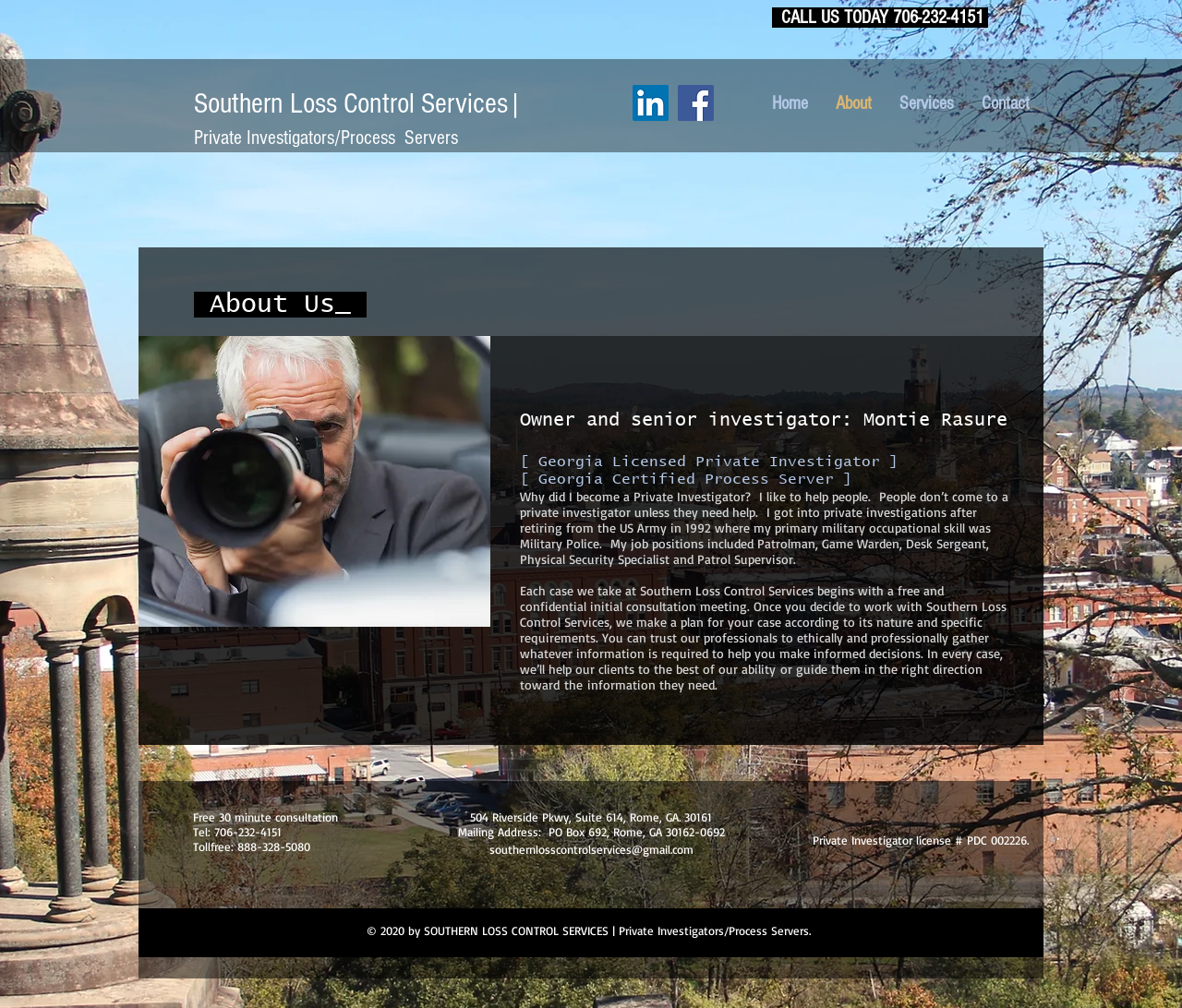Determine the bounding box coordinates for the clickable element required to fulfill the instruction: "Send an email to southernlosscontrolservices@gmail.com". Provide the coordinates as four float numbers between 0 and 1, i.e., [left, top, right, bottom].

[0.414, 0.835, 0.586, 0.85]